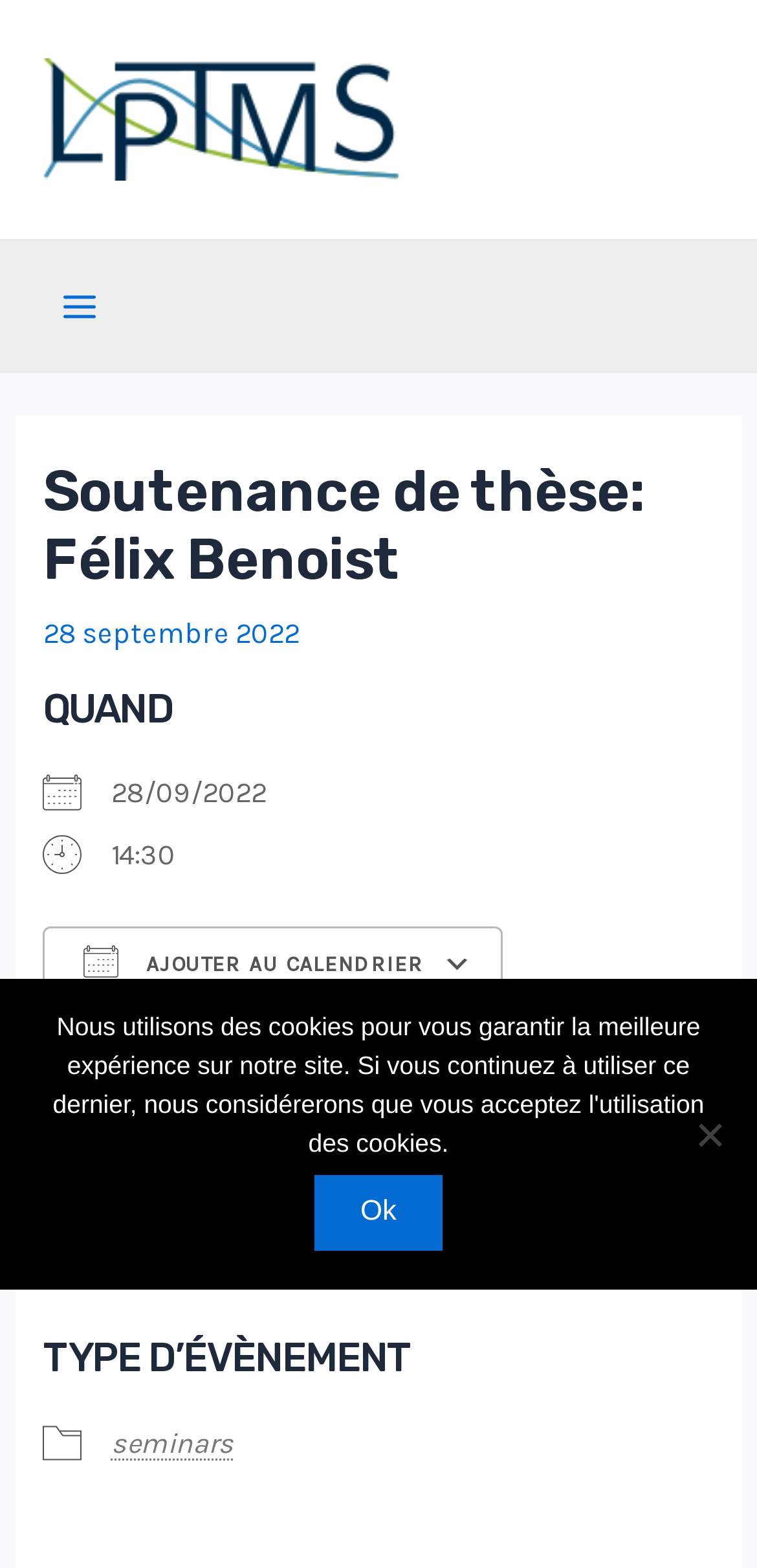Determine and generate the text content of the webpage's headline.

Soutenance de thèse: Félix Benoist